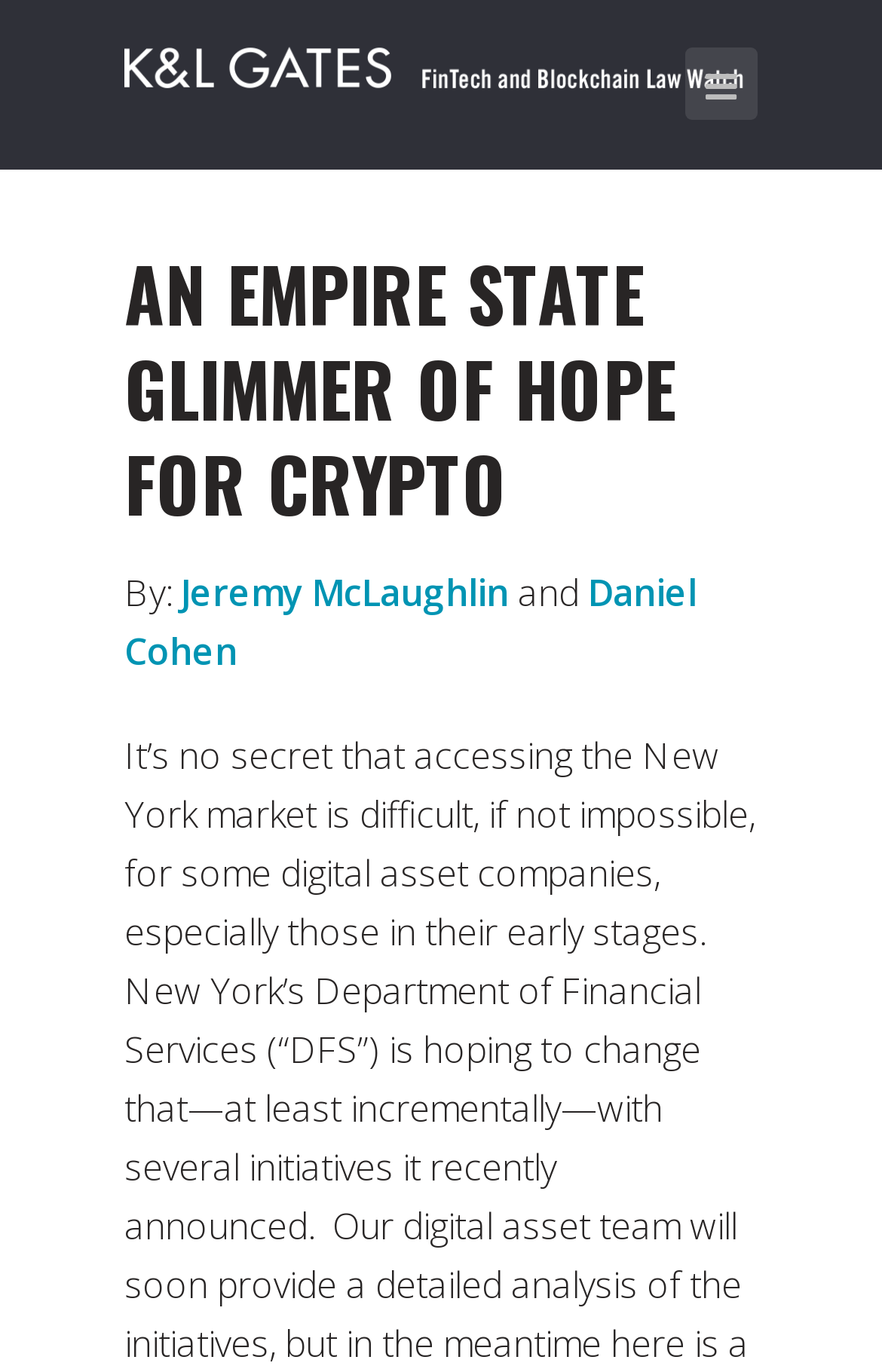Find the bounding box of the element with the following description: "Daniel Cohen". The coordinates must be four float numbers between 0 and 1, formatted as [left, top, right, bottom].

[0.141, 0.413, 0.79, 0.492]